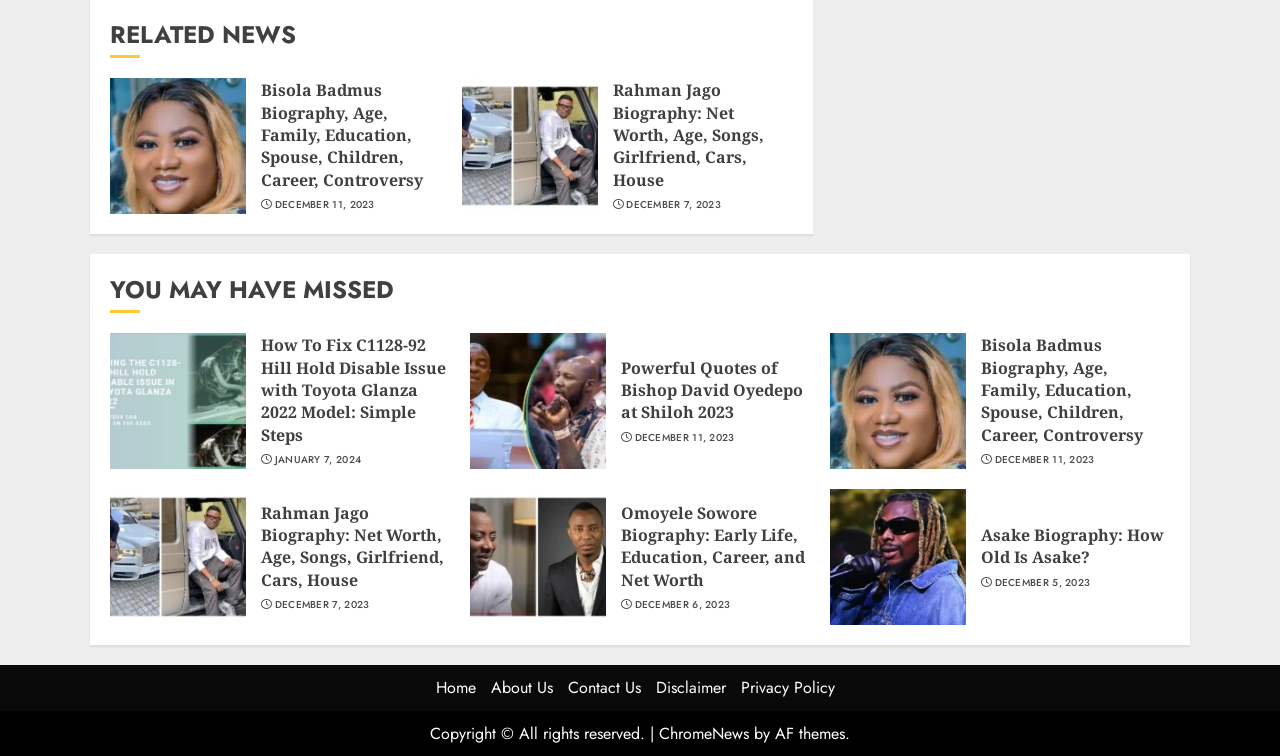Find the bounding box coordinates for the element that must be clicked to complete the instruction: "View 'How To Fix C1128-92 Hill Hold Disable Issue with Toyota Glanza 2022 Model'". The coordinates should be four float numbers between 0 and 1, indicated as [left, top, right, bottom].

[0.204, 0.442, 0.352, 0.59]